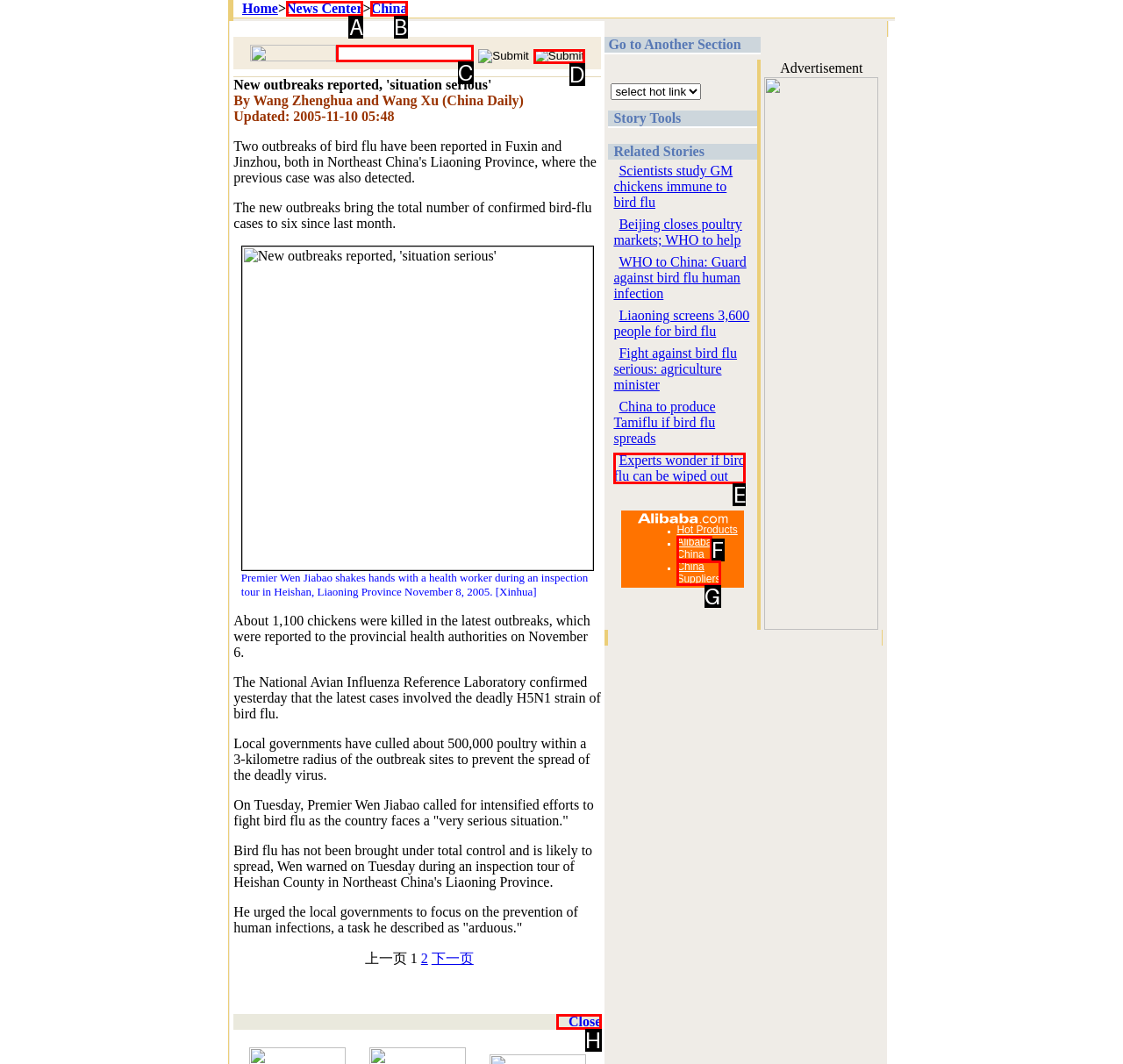Determine the UI element that matches the description: Close
Answer with the letter from the given choices.

H